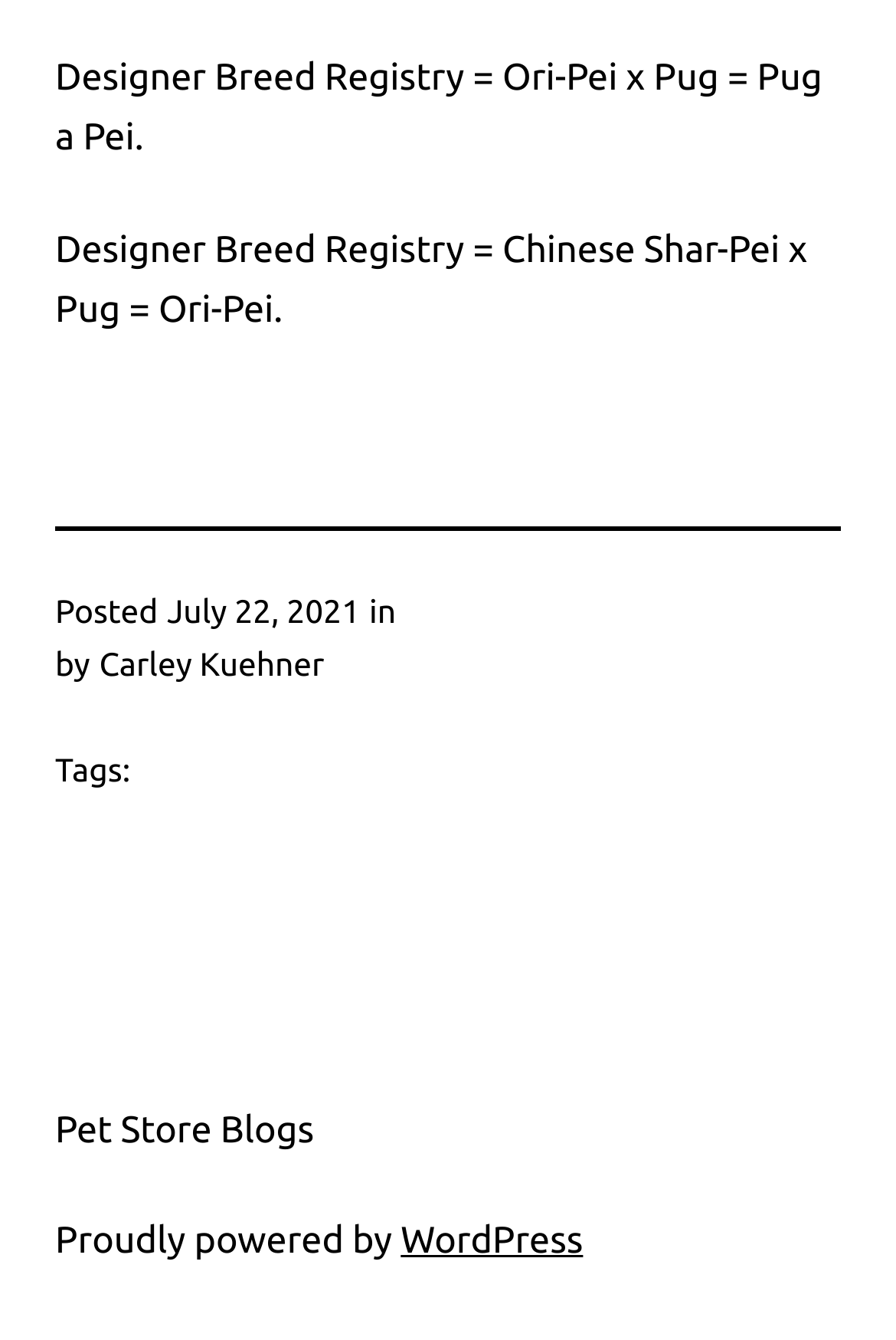Using the given element description, provide the bounding box coordinates (top-left x, top-left y, bottom-right x, bottom-right y) for the corresponding UI element in the screenshot: Pet Store Blogs

[0.062, 0.829, 0.351, 0.86]